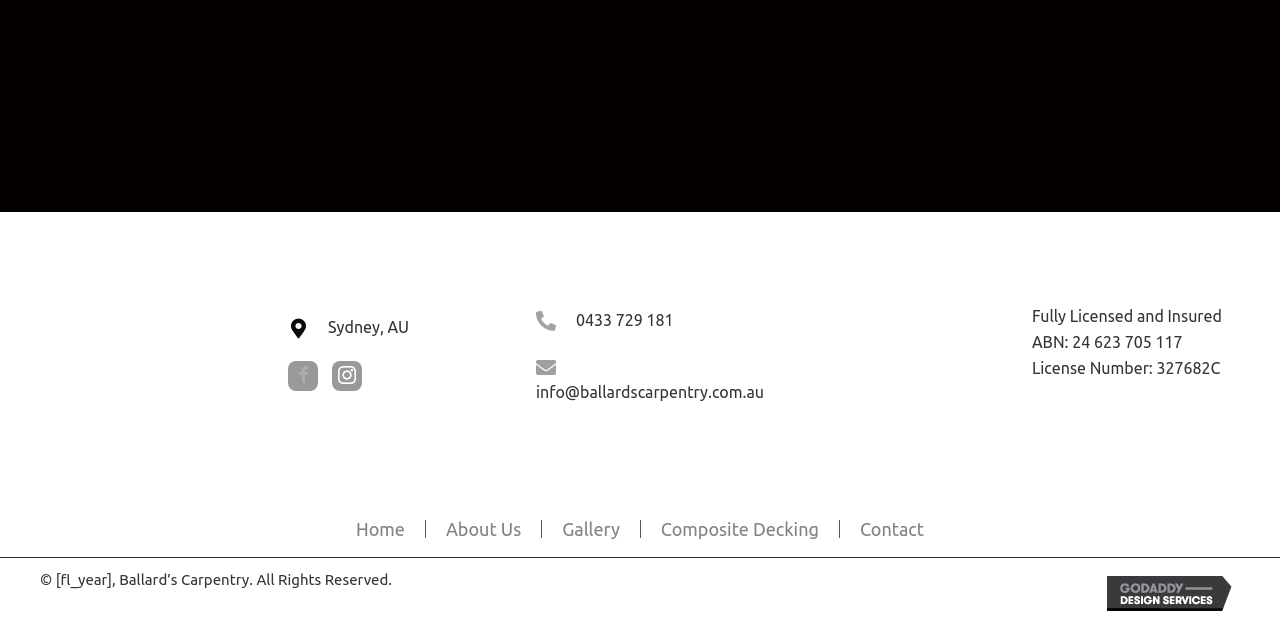Kindly determine the bounding box coordinates of the area that needs to be clicked to fulfill this instruction: "Check Facebook page".

[0.225, 0.583, 0.248, 0.631]